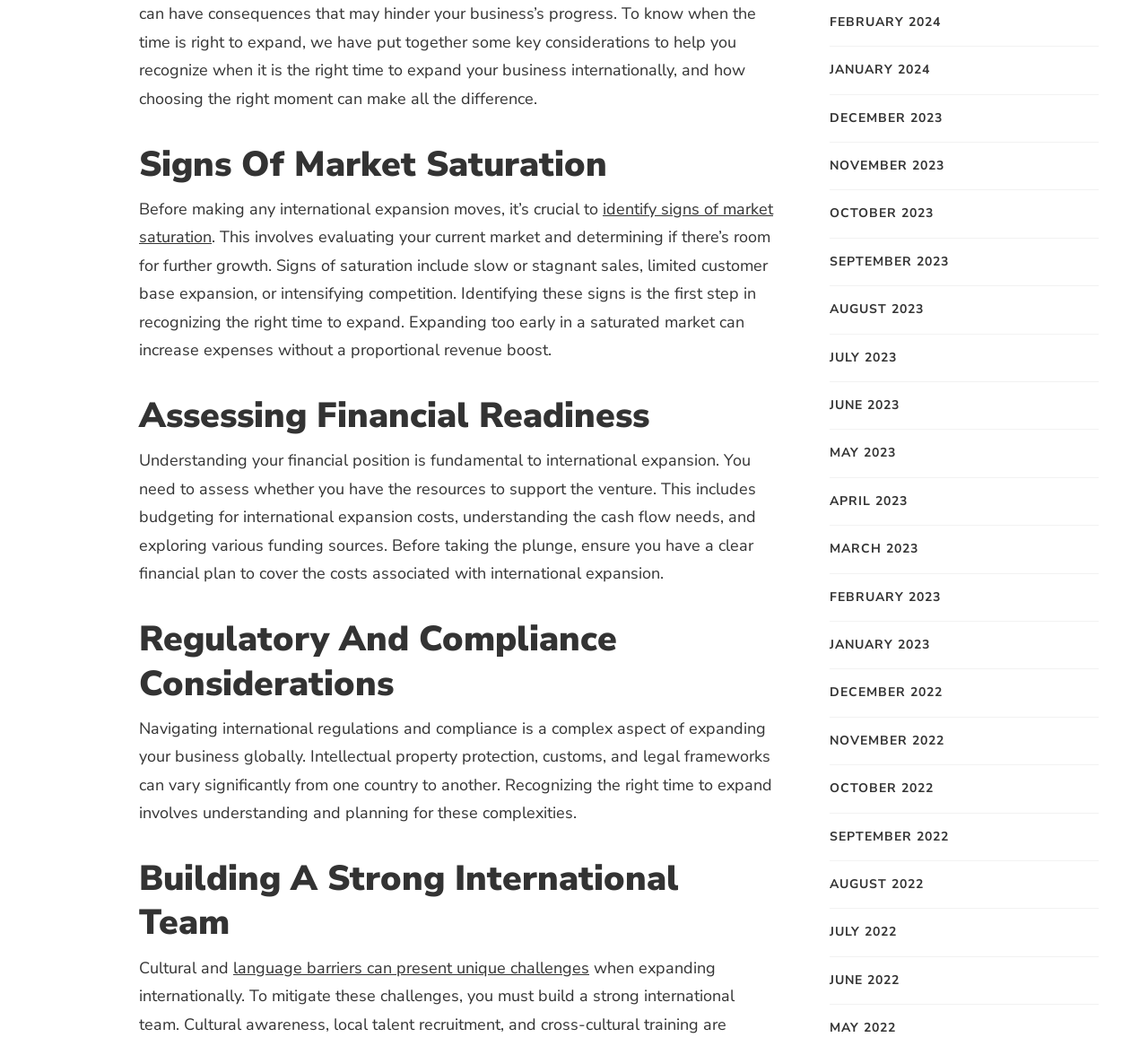Ascertain the bounding box coordinates for the UI element detailed here: "identify signs of market saturation". The coordinates should be provided as [left, top, right, bottom] with each value being a float between 0 and 1.

[0.121, 0.189, 0.673, 0.237]